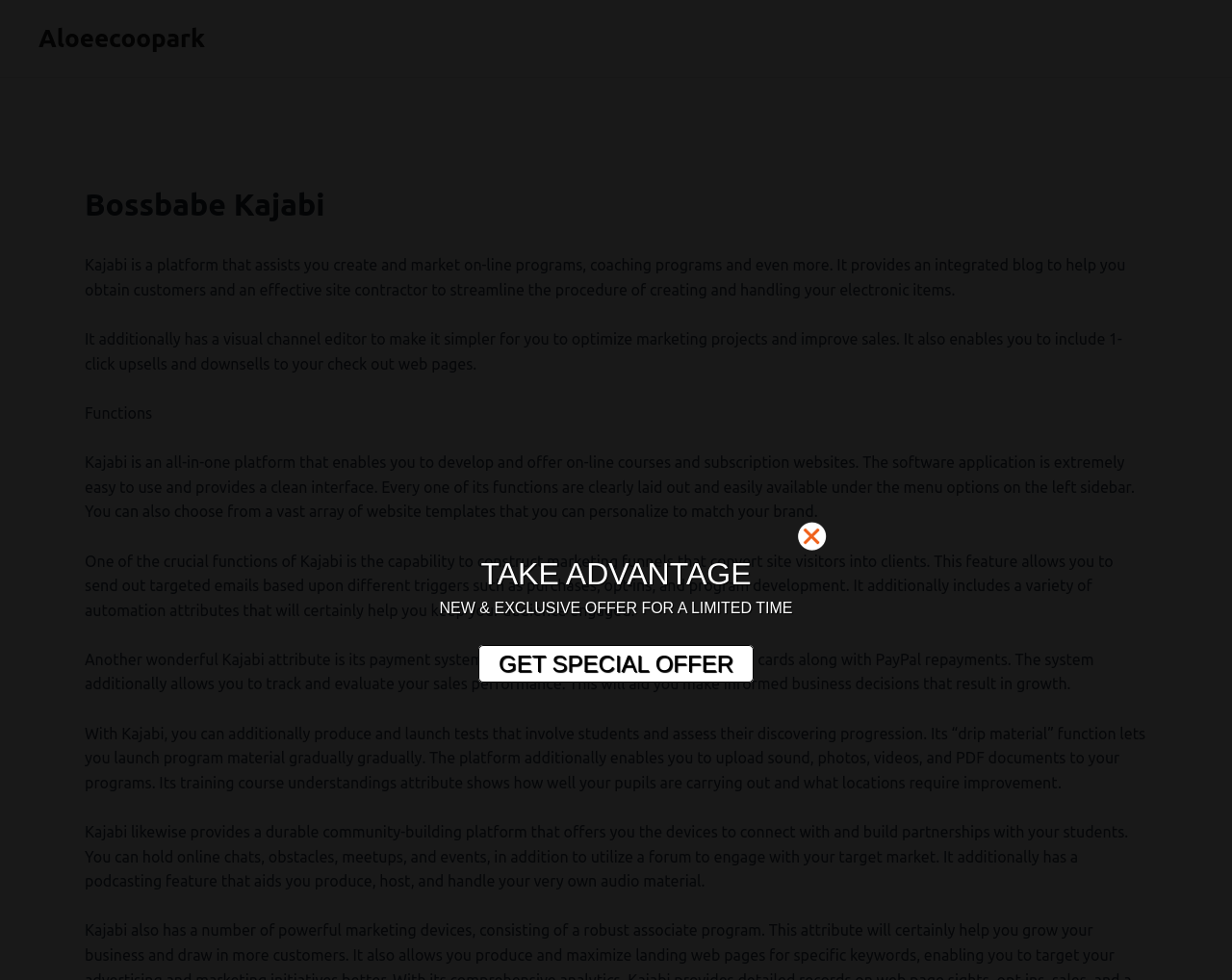Given the element description, predict the bounding box coordinates in the format (top-left x, top-left y, bottom-right x, bottom-right y), using floating point numbers between 0 and 1: Aloeecoopark

[0.031, 0.025, 0.167, 0.053]